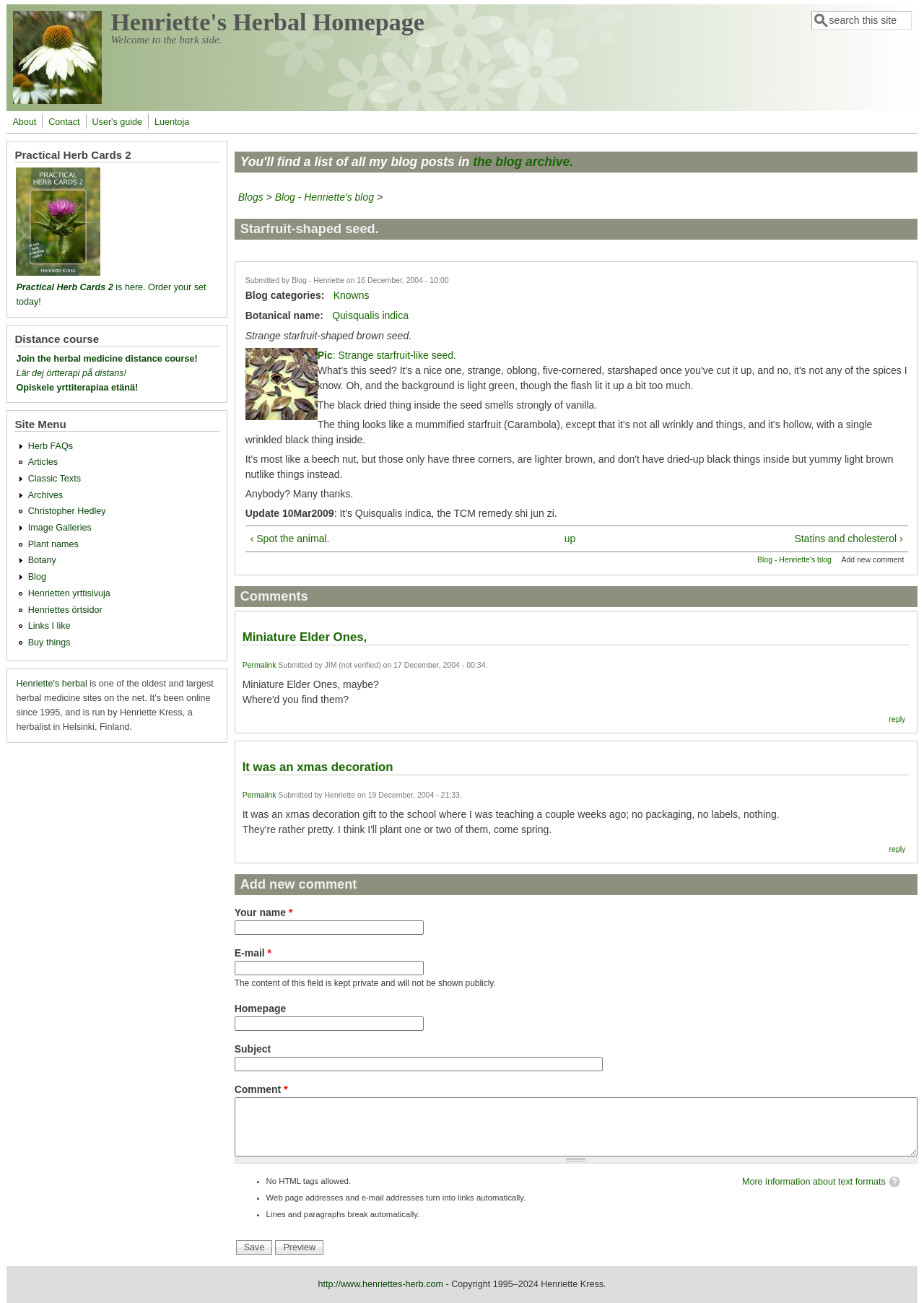Please answer the following question as detailed as possible based on the image: 
What is the purpose of the 'Search' textbox?

I inferred the purpose of the 'Search' textbox by looking at its label and the text 'search this site' which suggests that it is used to search the website.